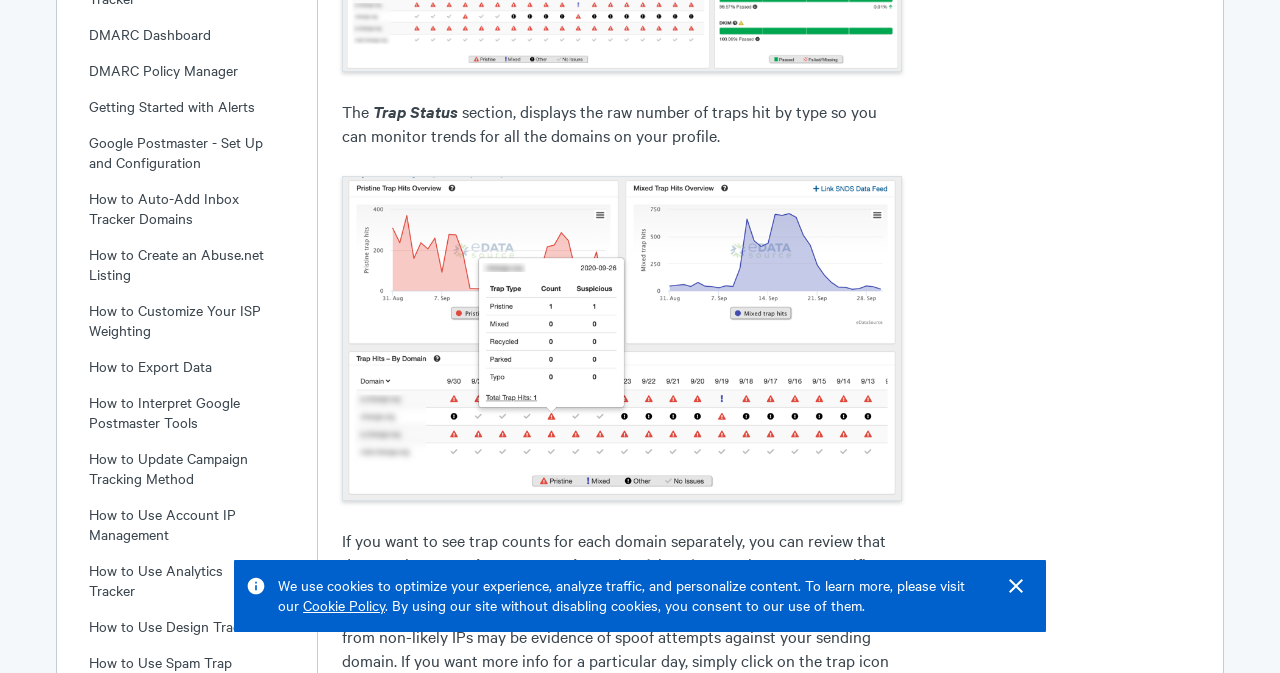Using the description "Close", predict the bounding box of the relevant HTML element.

[0.783, 0.85, 0.805, 0.892]